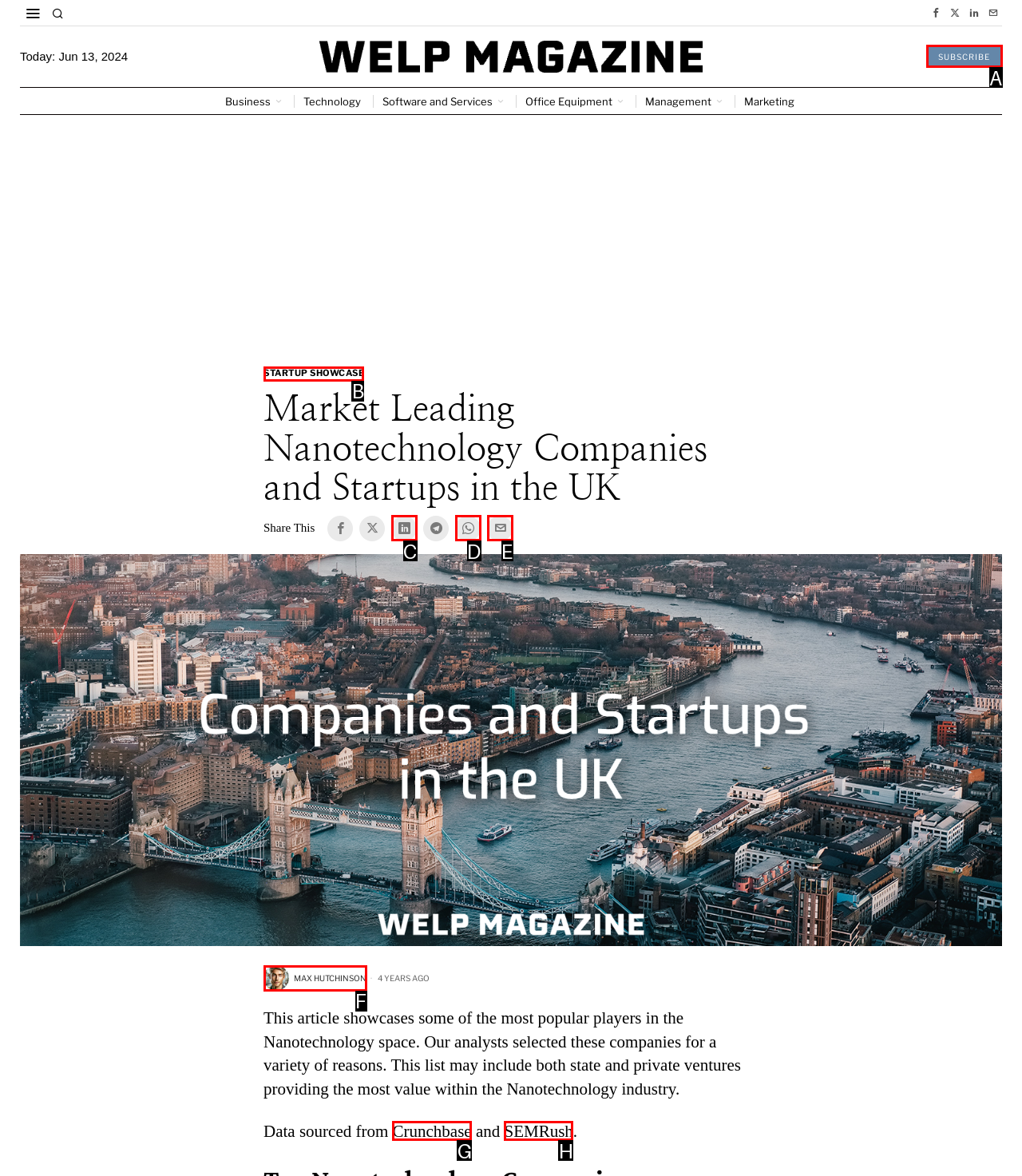Select the UI element that should be clicked to execute the following task: Check the startup showcase
Provide the letter of the correct choice from the given options.

B